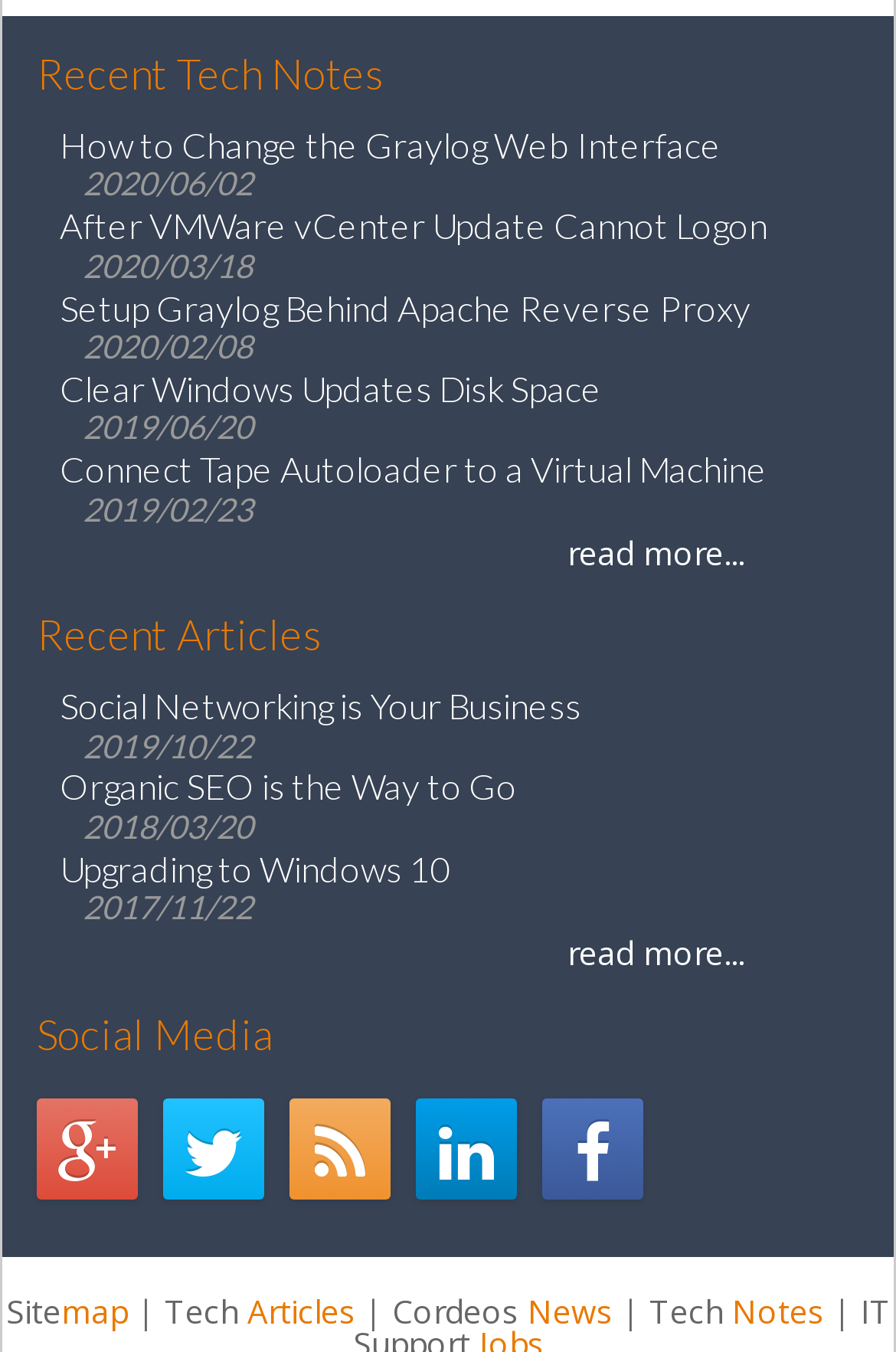Can you identify the bounding box coordinates of the clickable region needed to carry out this instruction: 'View the guide to buy Audemars Piguet replica watches'? The coordinates should be four float numbers within the range of 0 to 1, stated as [left, top, right, bottom].

None